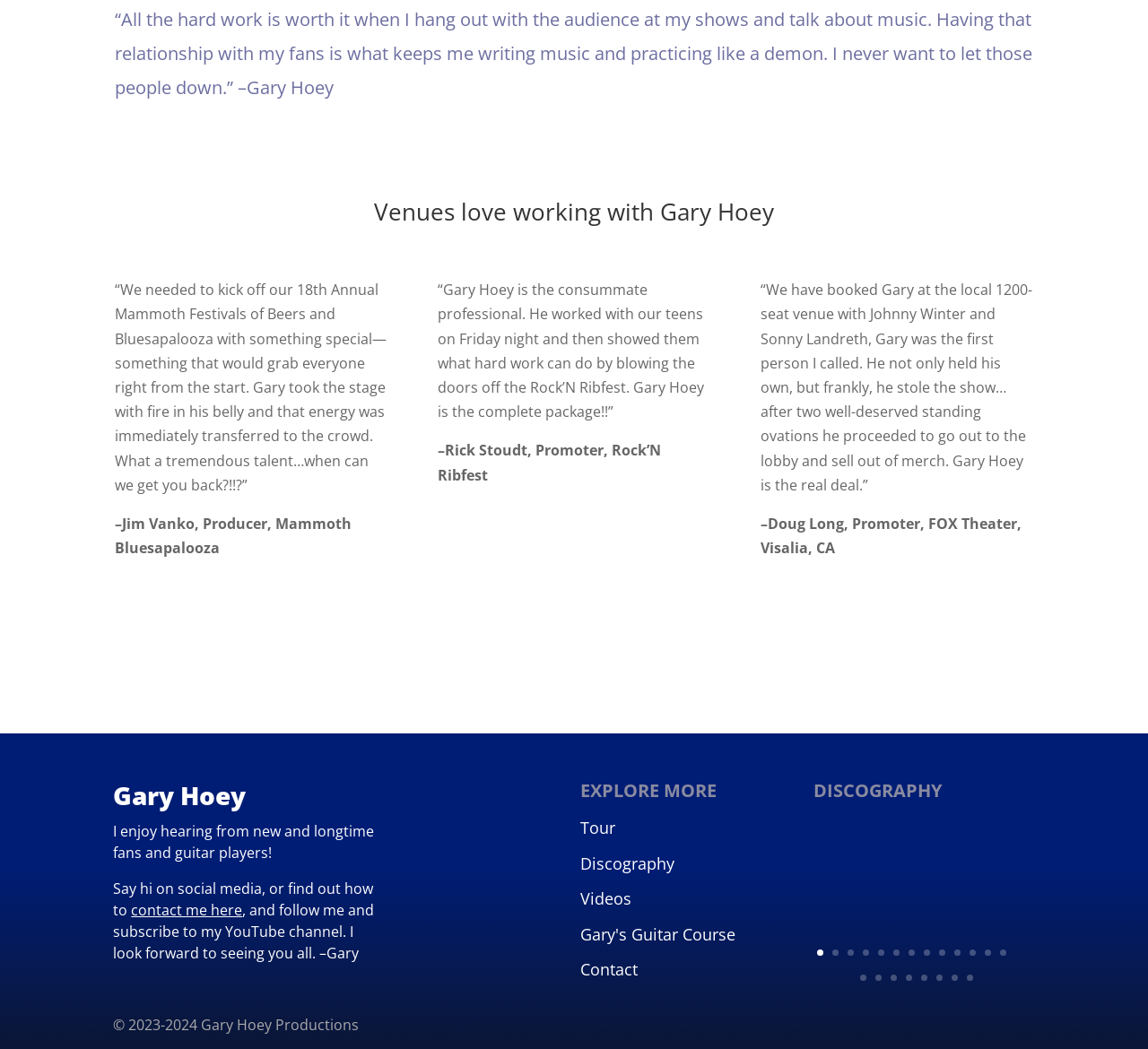Given the webpage screenshot, identify the bounding box of the UI element that matches this description: "Gary's Guitar Course".

[0.505, 0.88, 0.64, 0.901]